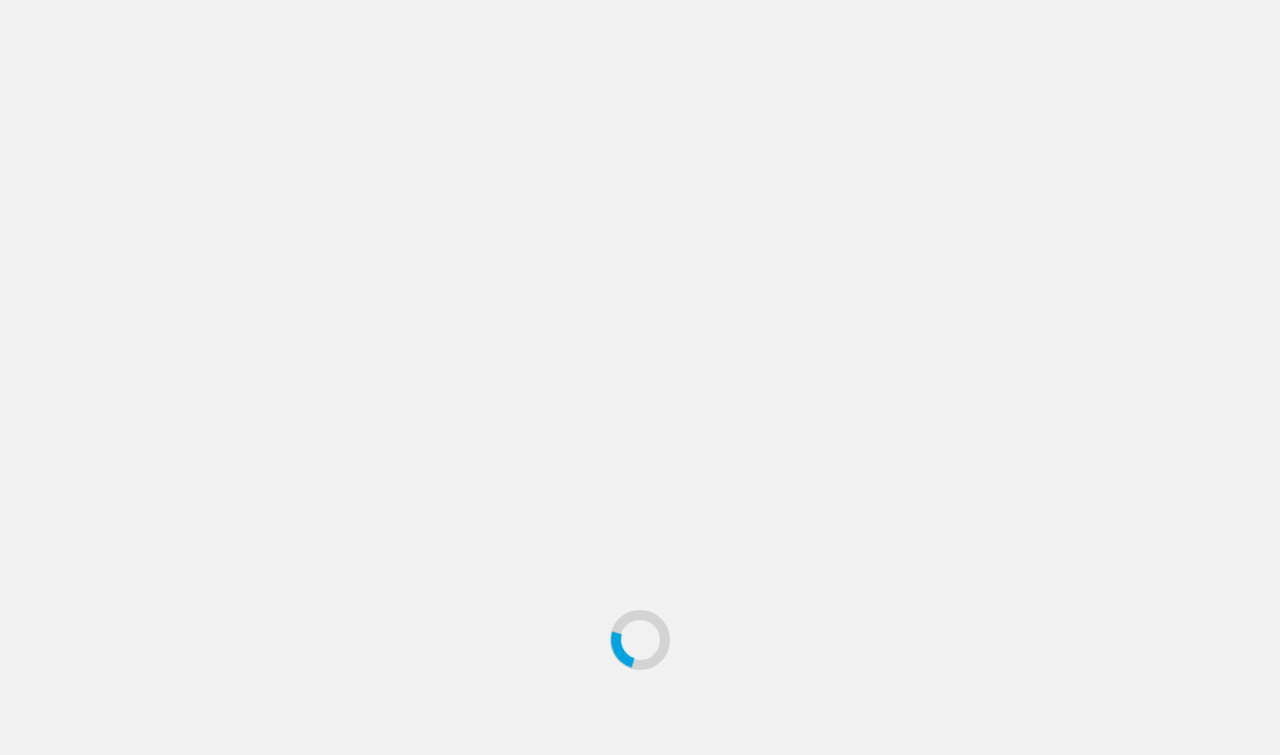Provide the bounding box coordinates for the UI element described in this sentence: "June 3, 2023". The coordinates should be four float values between 0 and 1, i.e., [left, top, right, bottom].

[0.135, 0.794, 0.189, 0.813]